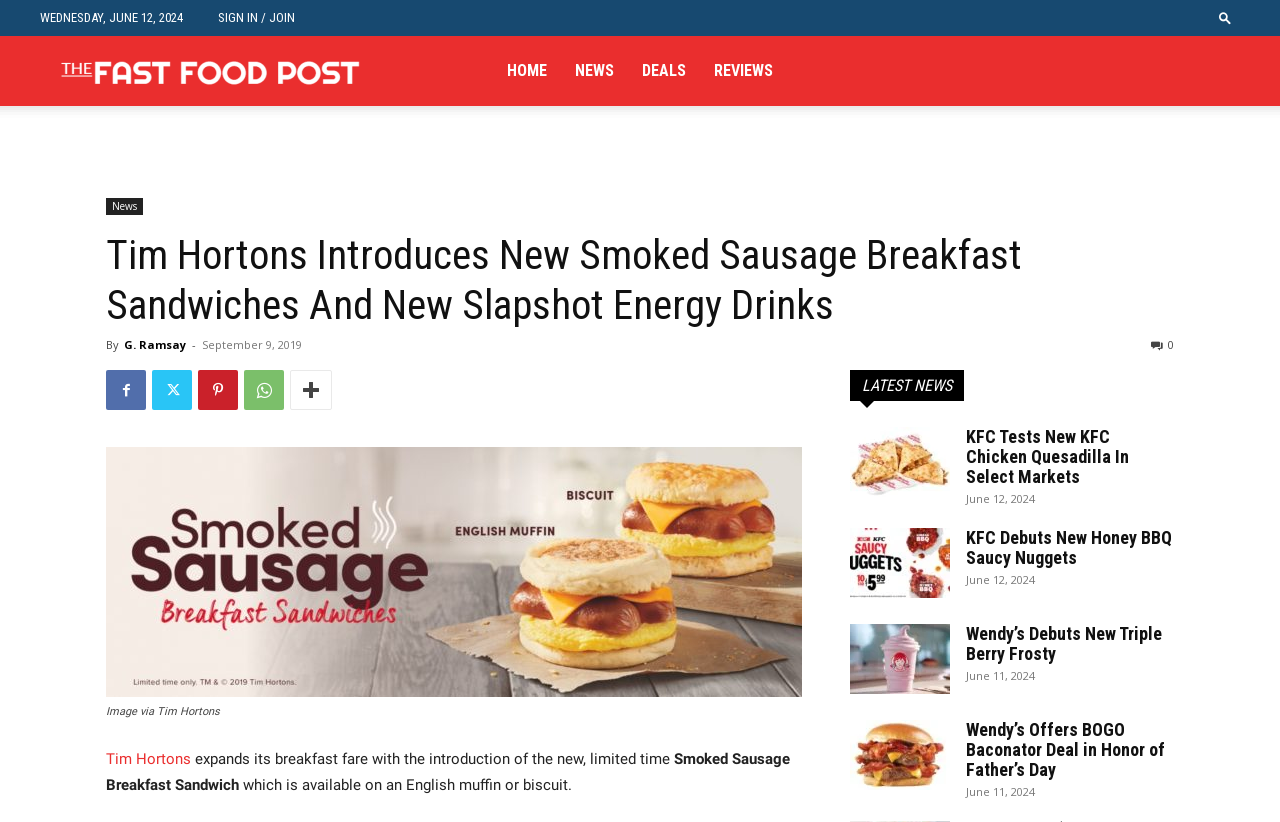Locate the bounding box coordinates of the area that needs to be clicked to fulfill the following instruction: "Read the 'NEWS' section". The coordinates should be in the format of four float numbers between 0 and 1, namely [left, top, right, bottom].

[0.449, 0.044, 0.48, 0.129]